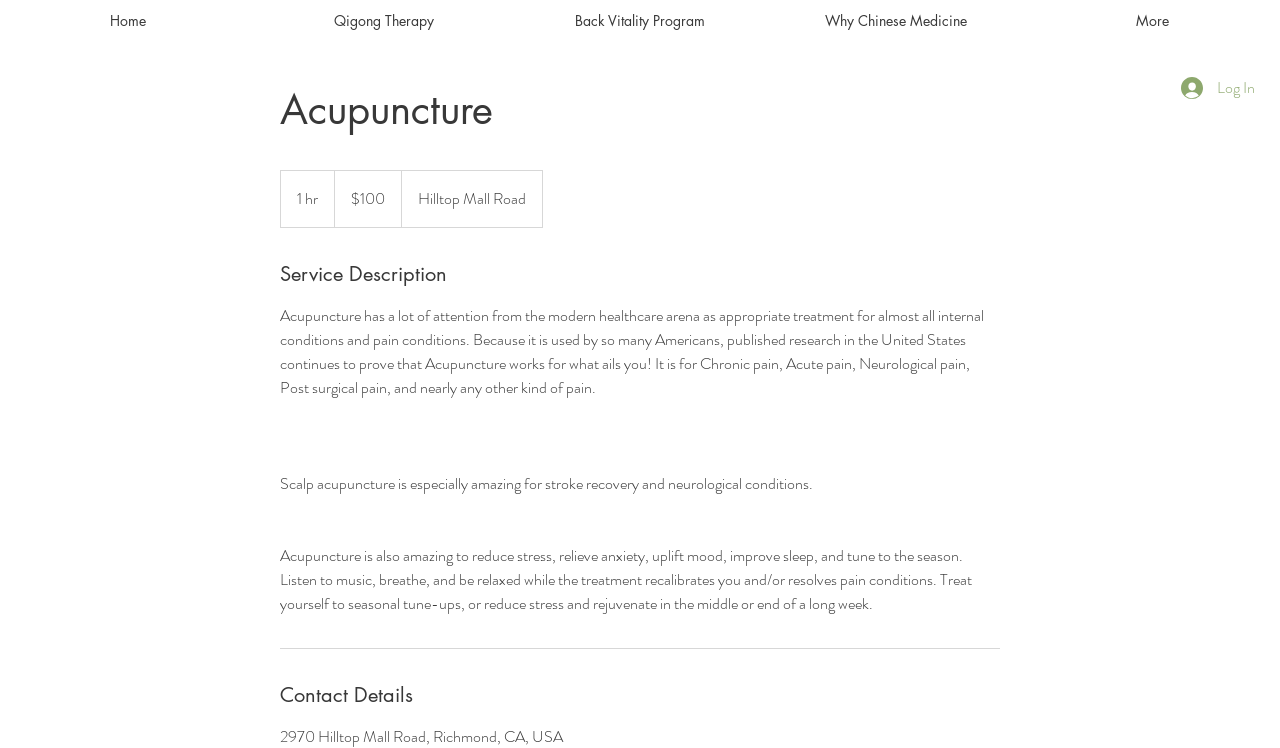Specify the bounding box coordinates (top-left x, top-left y, bottom-right x, bottom-right y) of the UI element in the screenshot that matches this description: Home

[0.0, 0.011, 0.2, 0.045]